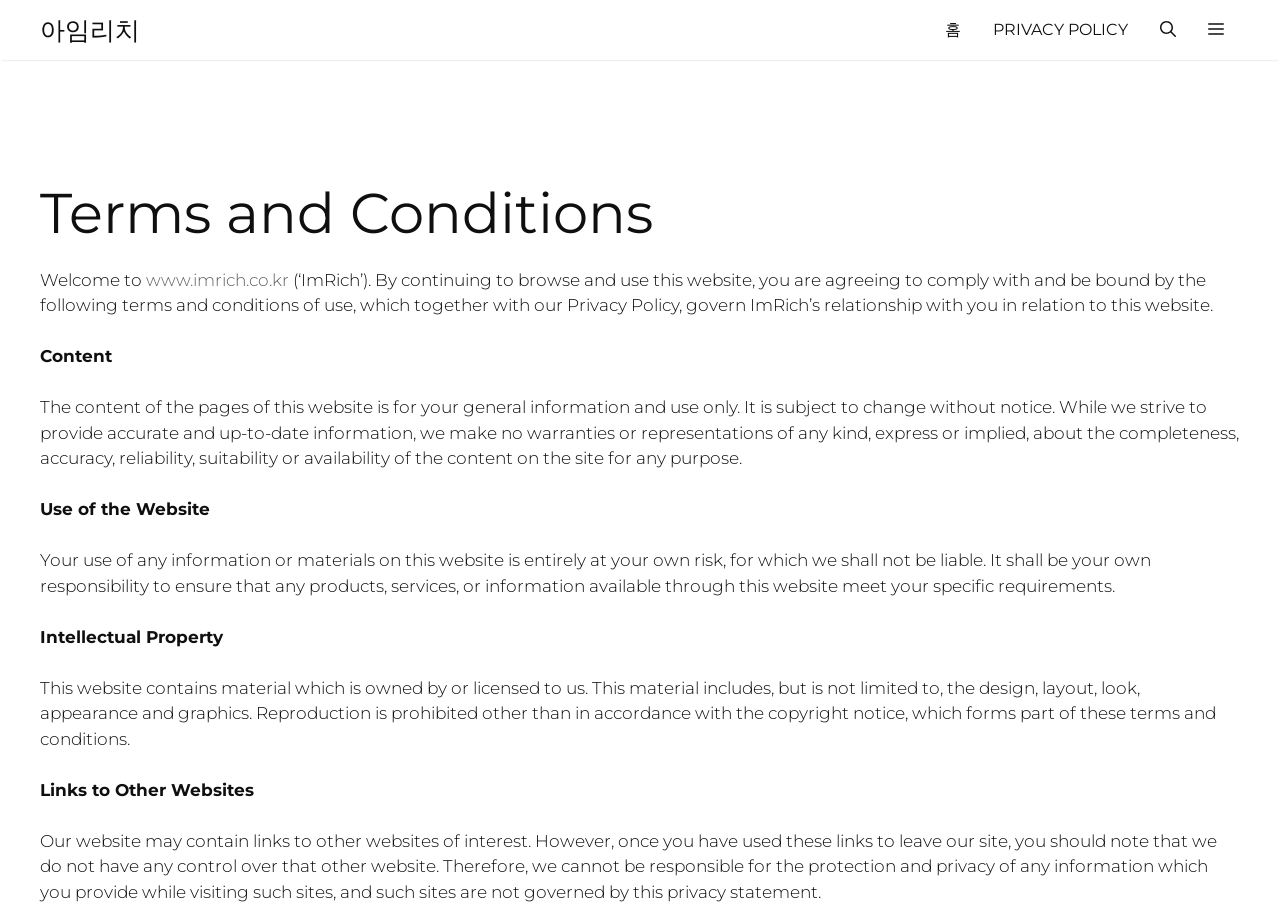What is the purpose of the website?
Based on the visual details in the image, please answer the question thoroughly.

The purpose of the website can be inferred from the text 'The content of the pages of this website is for your general information and use only.' which suggests that the website provides general information and is meant for user's general use.